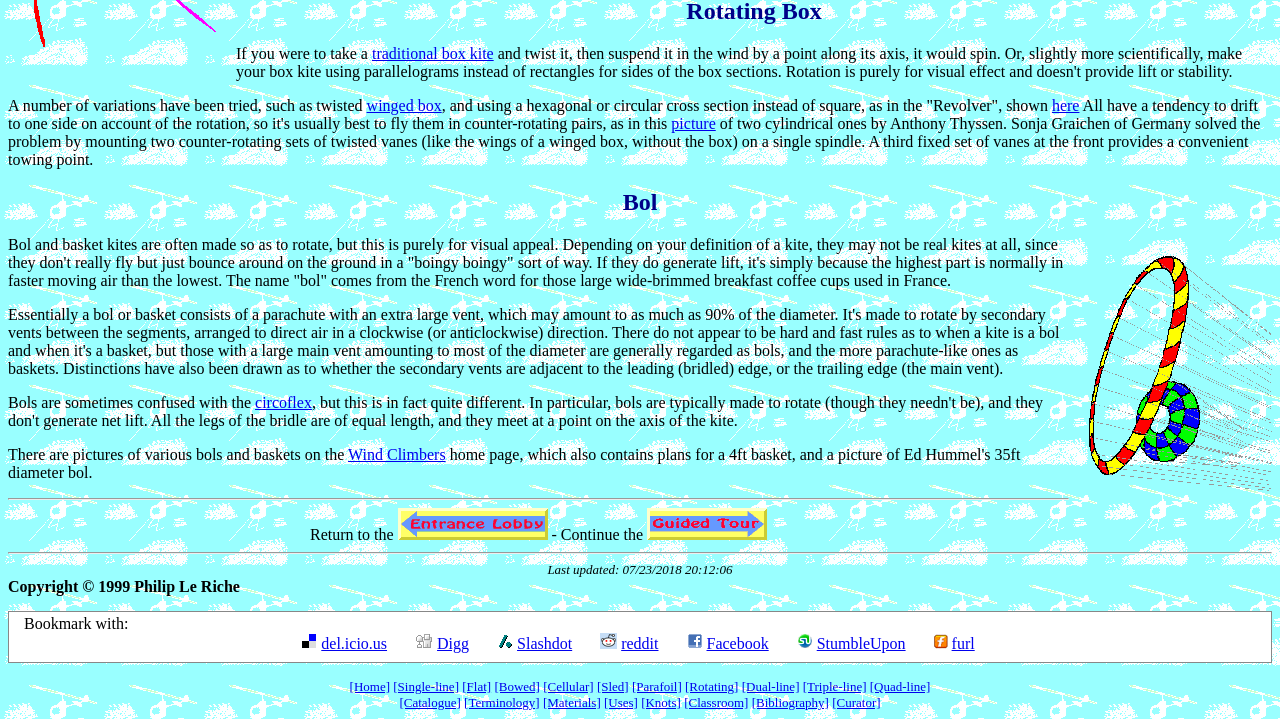Please analyze the image and provide a thorough answer to the question:
What is the name of the French word for large wide-brimmed breakfast coffee cups?

The answer can be found in the text that describes the origin of the name 'bol'. It mentions that the name 'bol' comes from the French word for those large wide-brimmed breakfast coffee cups used in France.